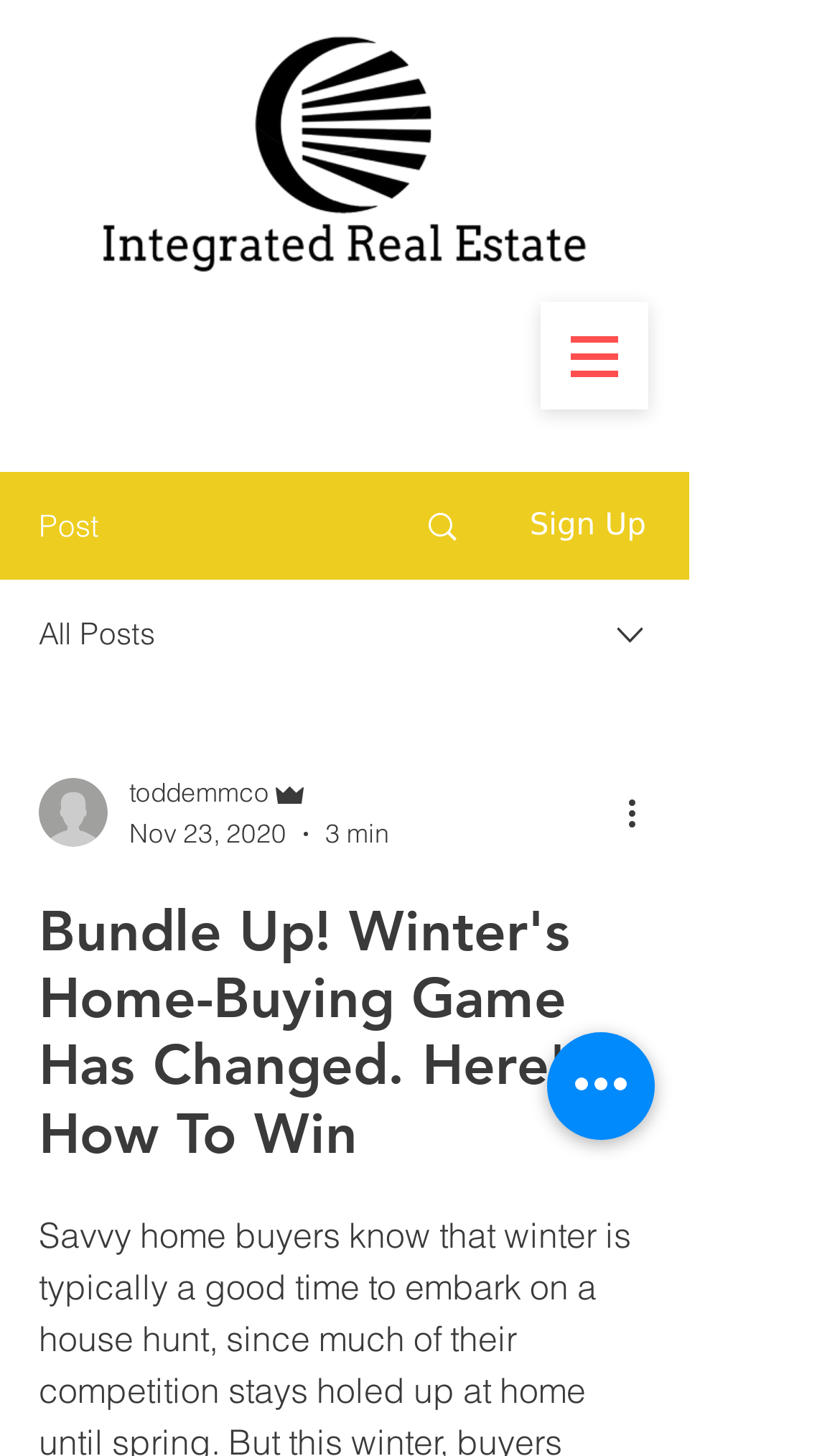Given the content of the image, can you provide a detailed answer to the question?
What is the type of the logo image?

I found the logo image by looking at the top section of the webpage. The logo image is described as 'NEWEST DOCUMENT LOGO 12-31_edited.jpg'.